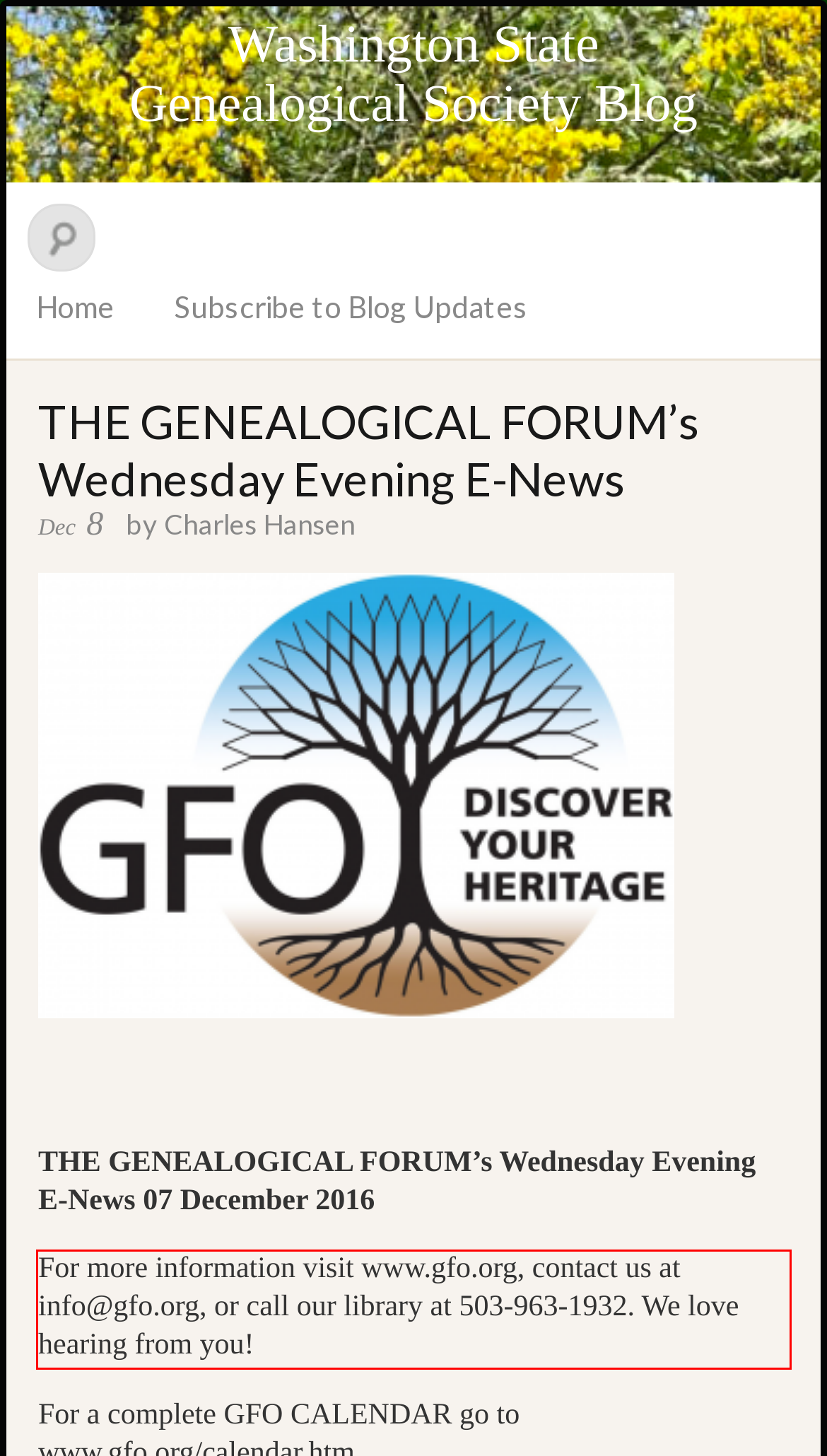Please use OCR to extract the text content from the red bounding box in the provided webpage screenshot.

For more information visit www.gfo.org, contact us at info@gfo.org, or call our library at 503-963-1932. We love hearing from you!